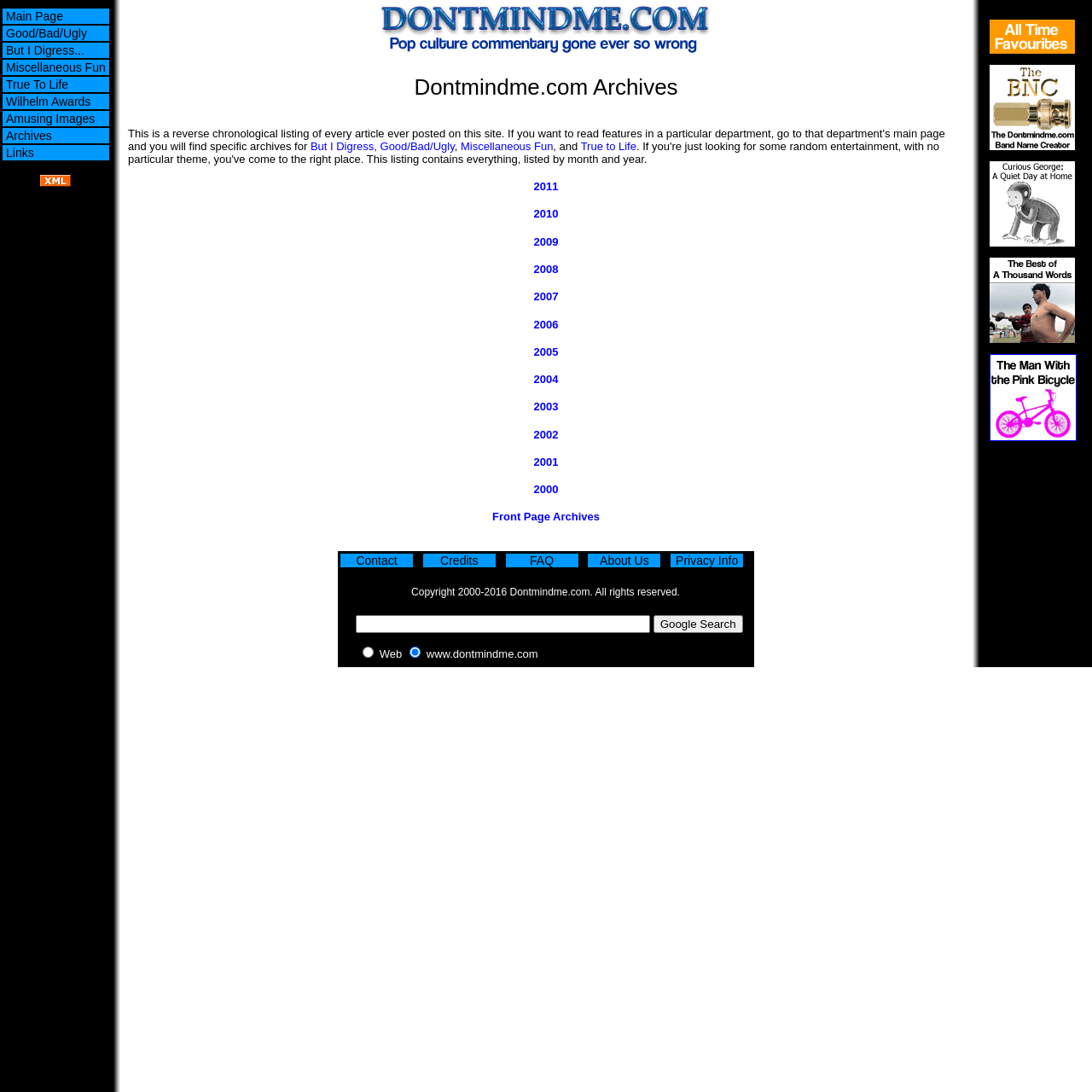Provide a brief response to the question using a single word or phrase: 
How many images are there in the third table cell?

3